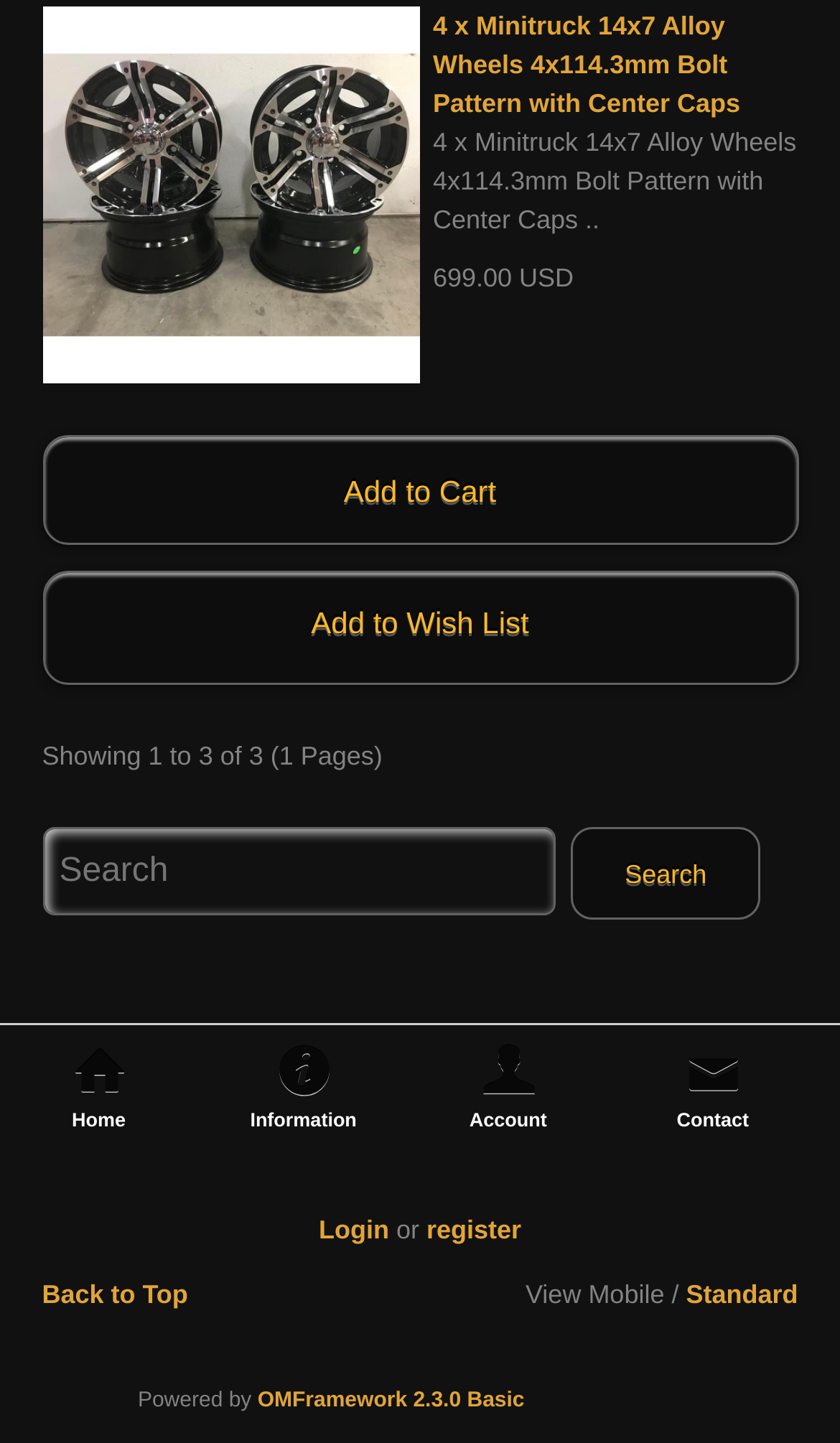Provide your answer in a single word or phrase: 
What is the alternative to viewing the webpage in mobile mode?

Standard